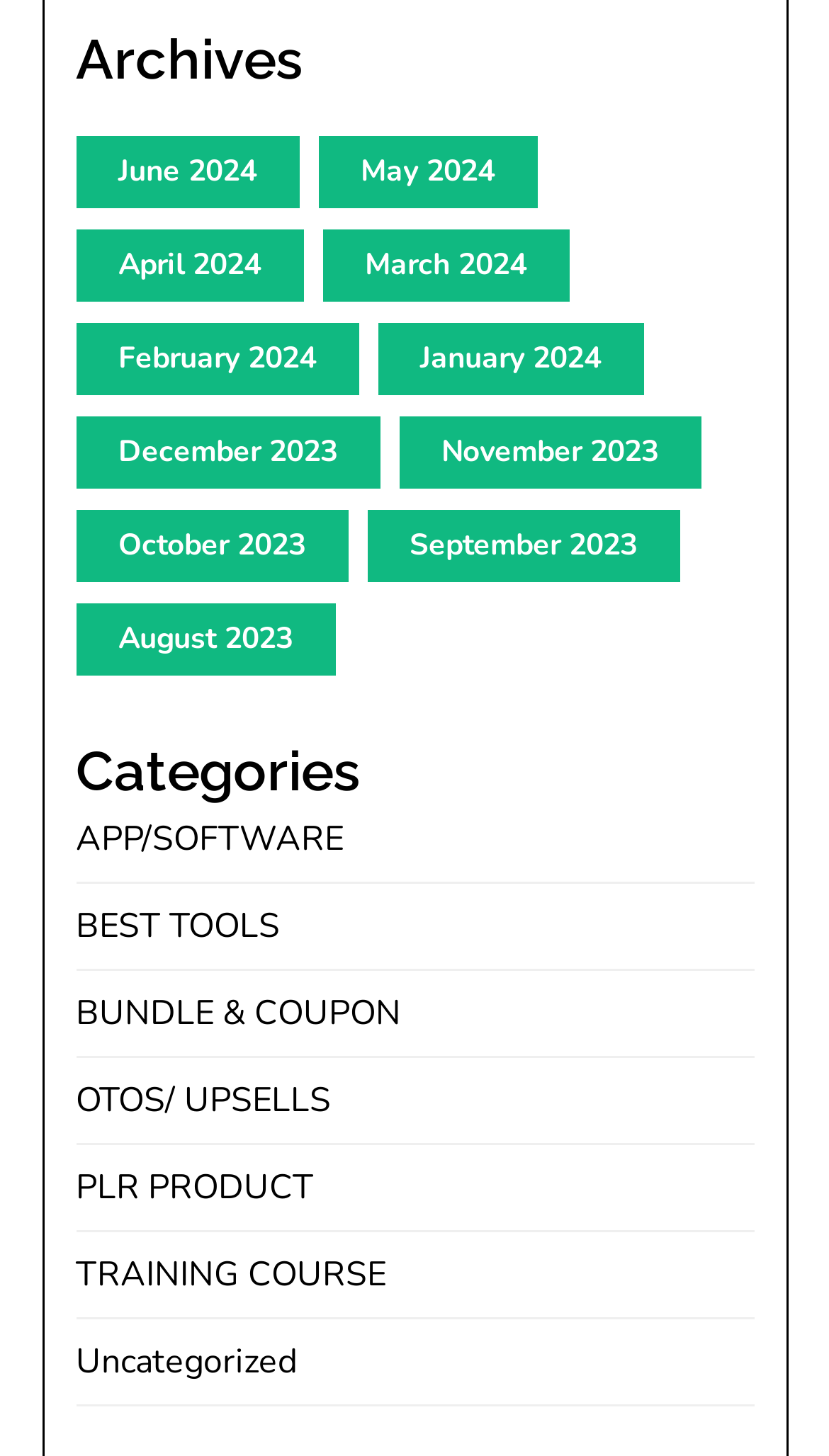Locate the bounding box coordinates of the element's region that should be clicked to carry out the following instruction: "view archives for February 2024". The coordinates need to be four float numbers between 0 and 1, i.e., [left, top, right, bottom].

[0.142, 0.232, 0.381, 0.26]